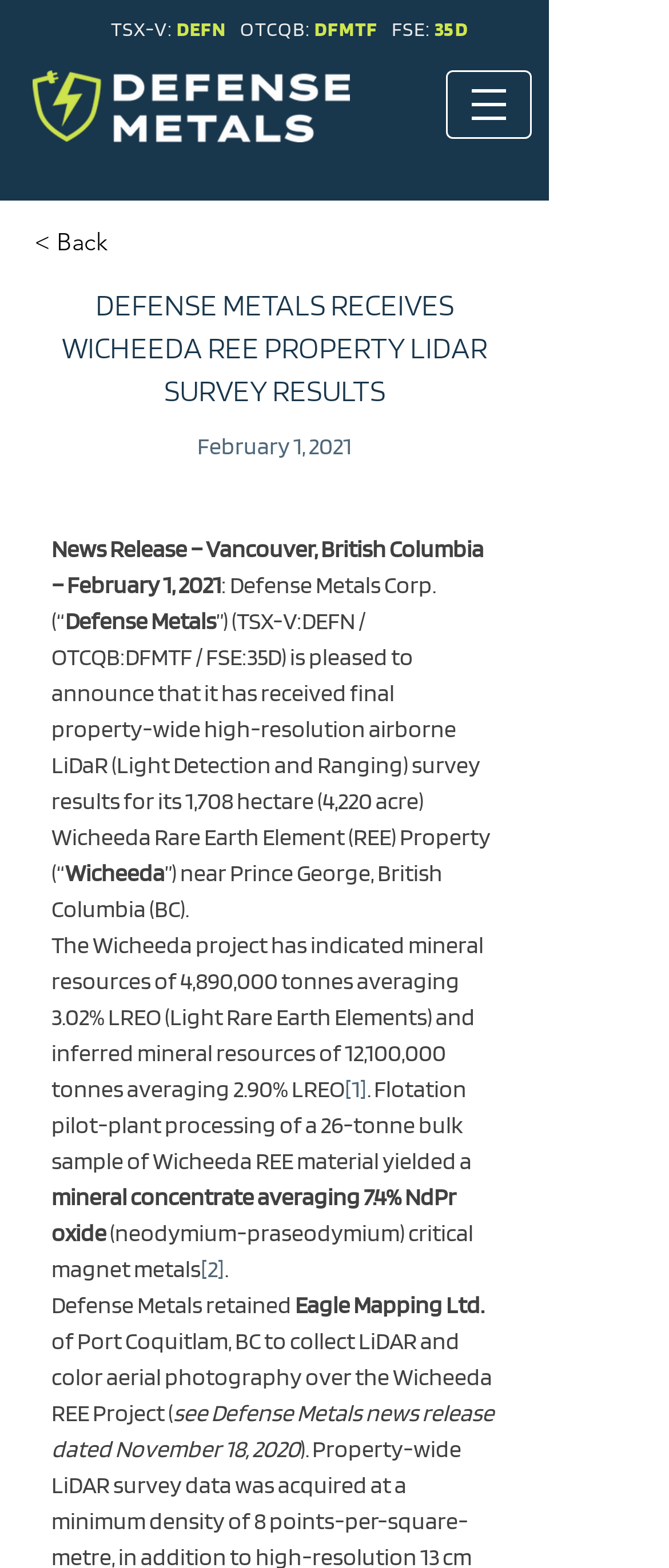What is the date of the news release?
Using the visual information from the image, give a one-word or short-phrase answer.

February 1, 2021